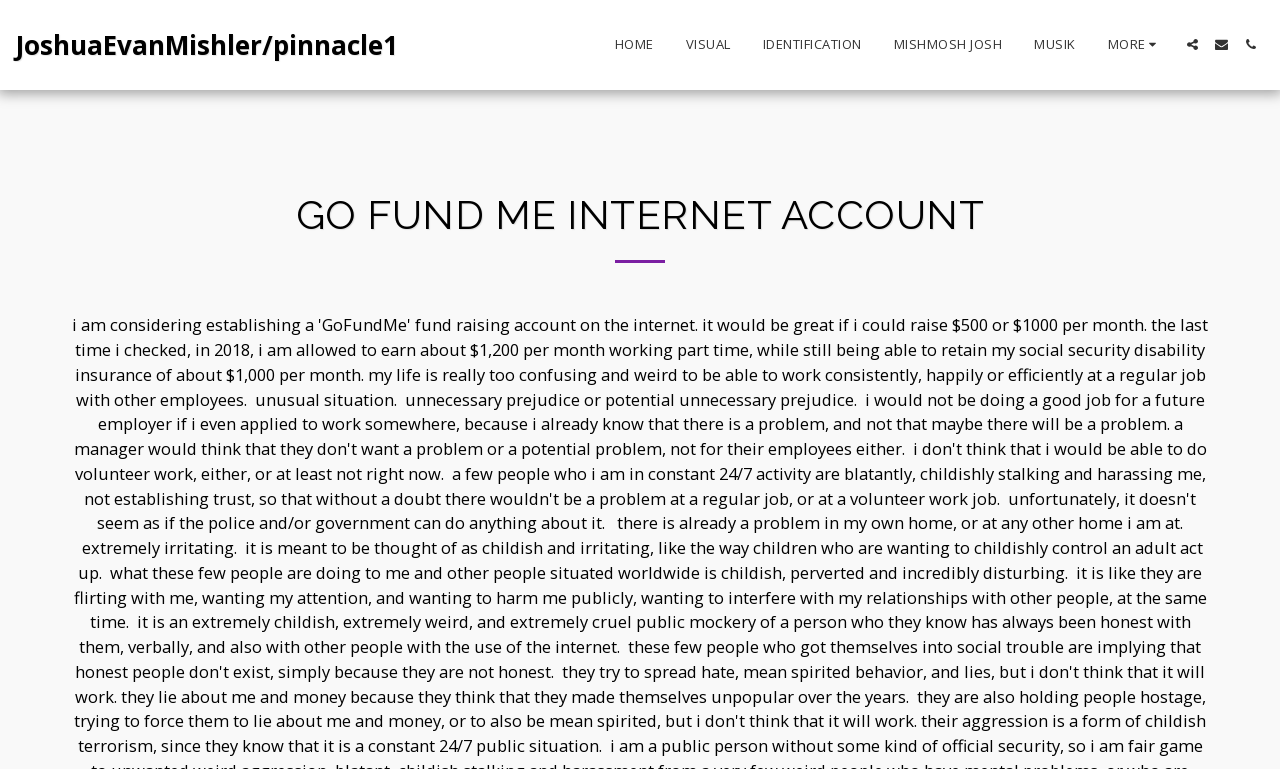Provide a brief response in the form of a single word or phrase:
Is the 'MORE' link a popup menu?

Yes